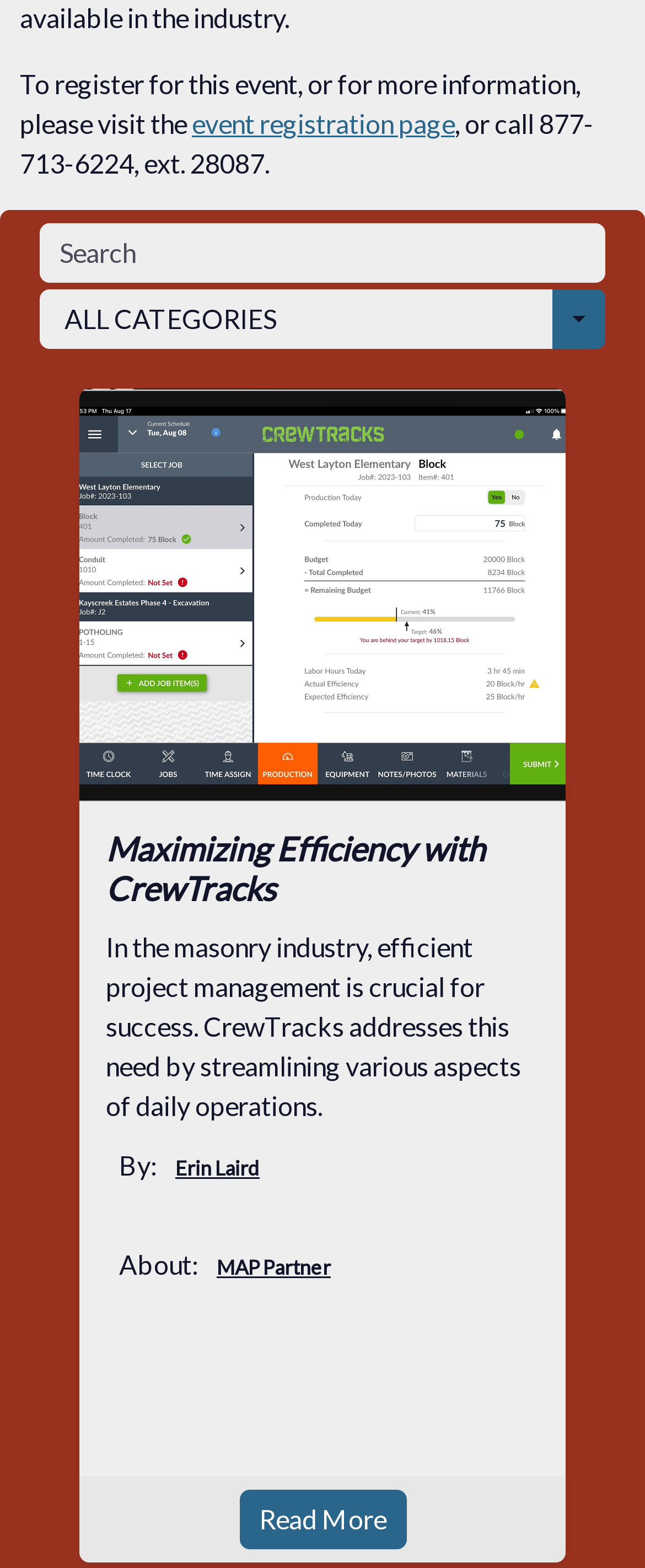Using the details in the image, give a detailed response to the question below:
What is the phone number to call for event registration?

The phone number can be found in the first paragraph of the webpage, which provides information on how to register for an event or get more information.